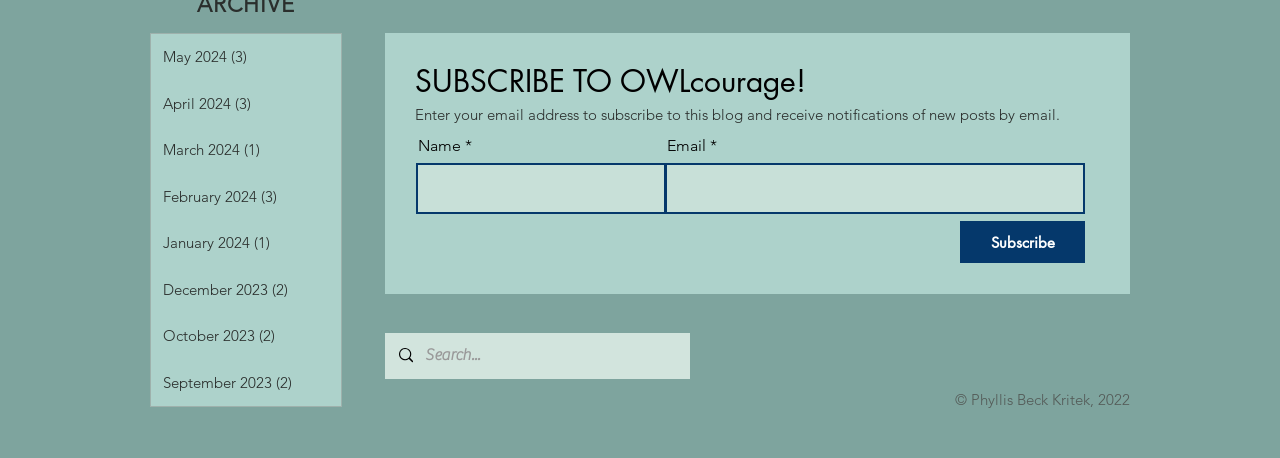Please determine the bounding box coordinates of the element's region to click for the following instruction: "Search for something".

[0.332, 0.726, 0.506, 0.827]